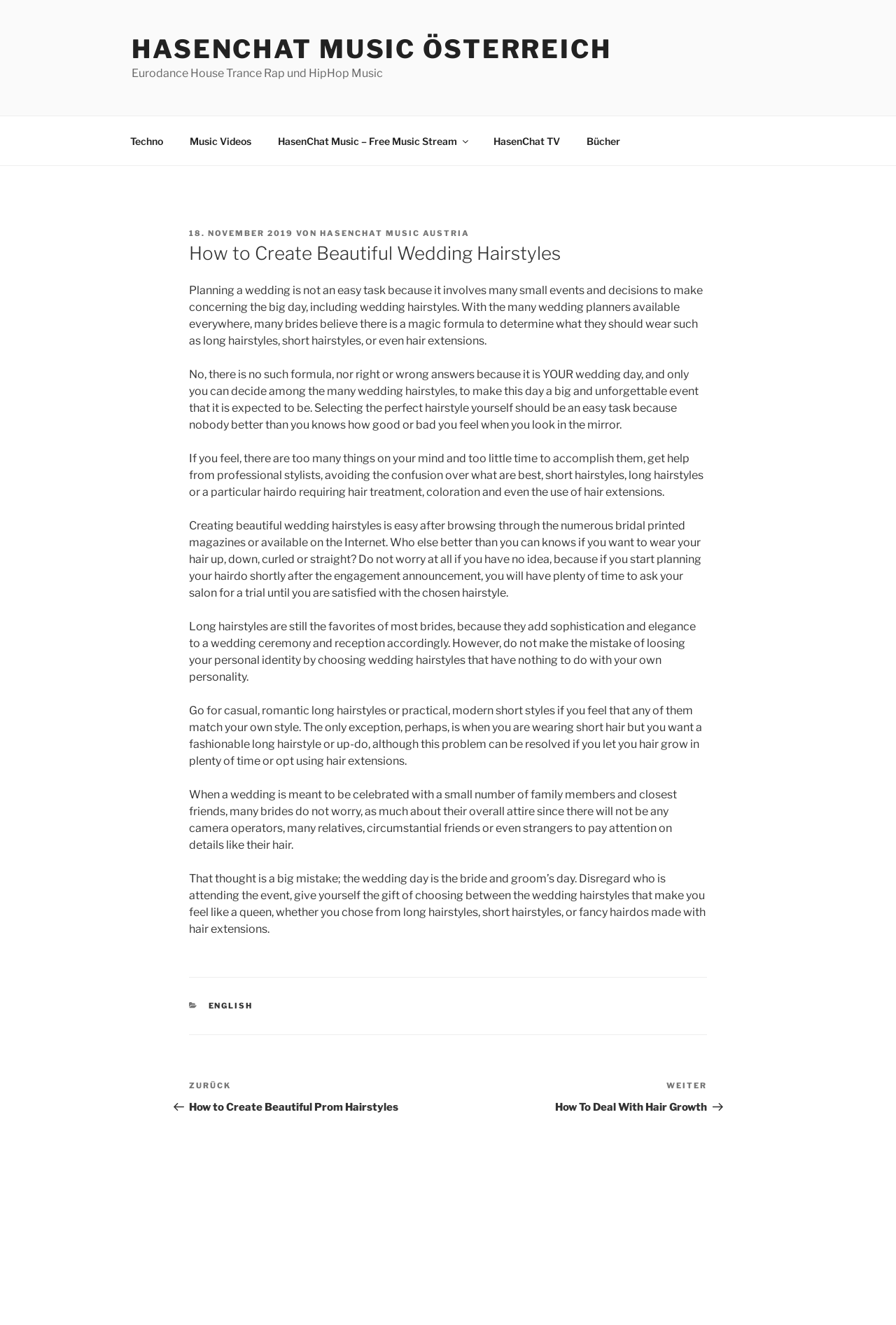Locate the bounding box coordinates of the clickable area needed to fulfill the instruction: "Click on the 'Nächster Beitrag How To Deal With Hair Growth' link".

[0.5, 0.815, 0.789, 0.84]